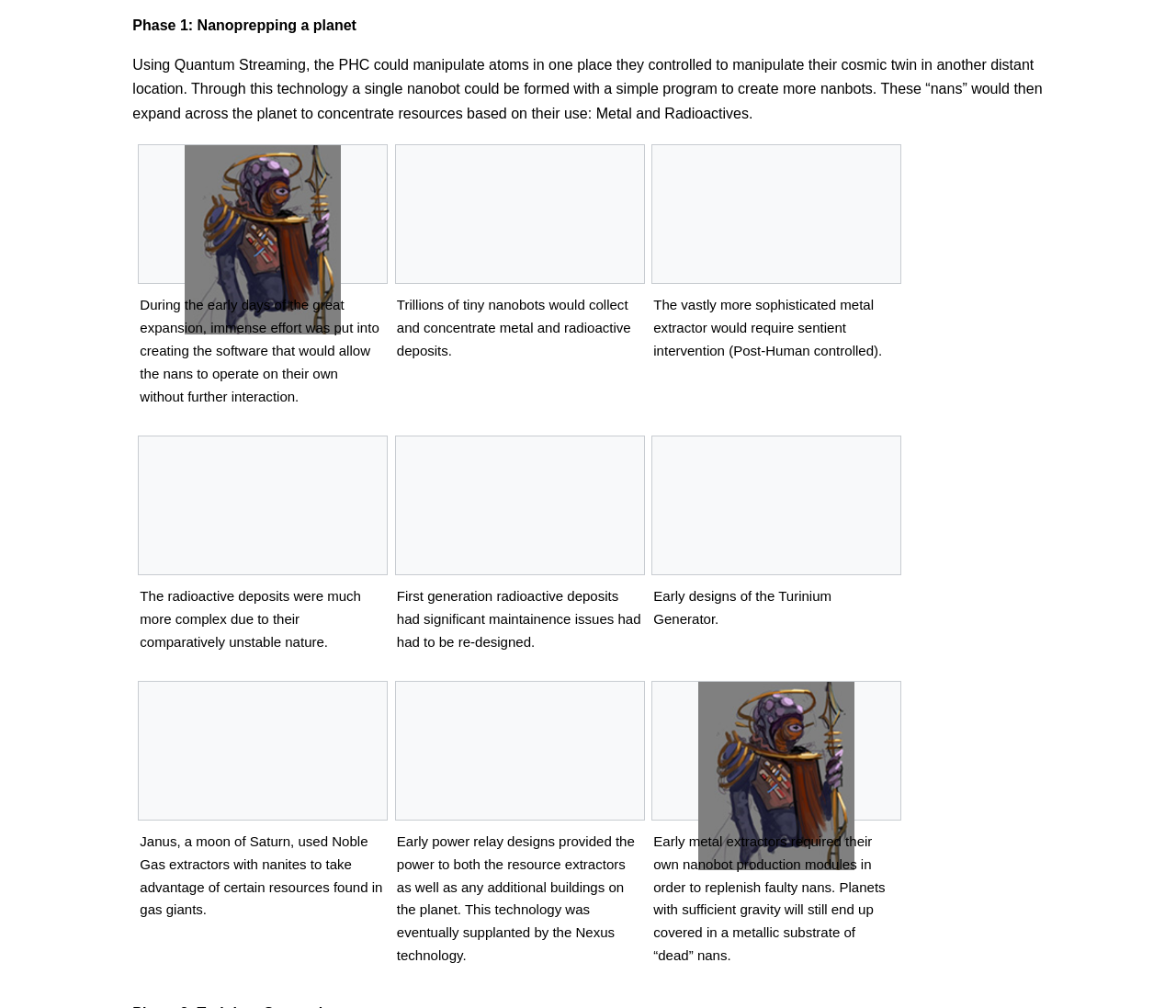Identify the bounding box coordinates of the area you need to click to perform the following instruction: "Learn about early power relay designs".

[0.403, 0.69, 0.481, 0.799]